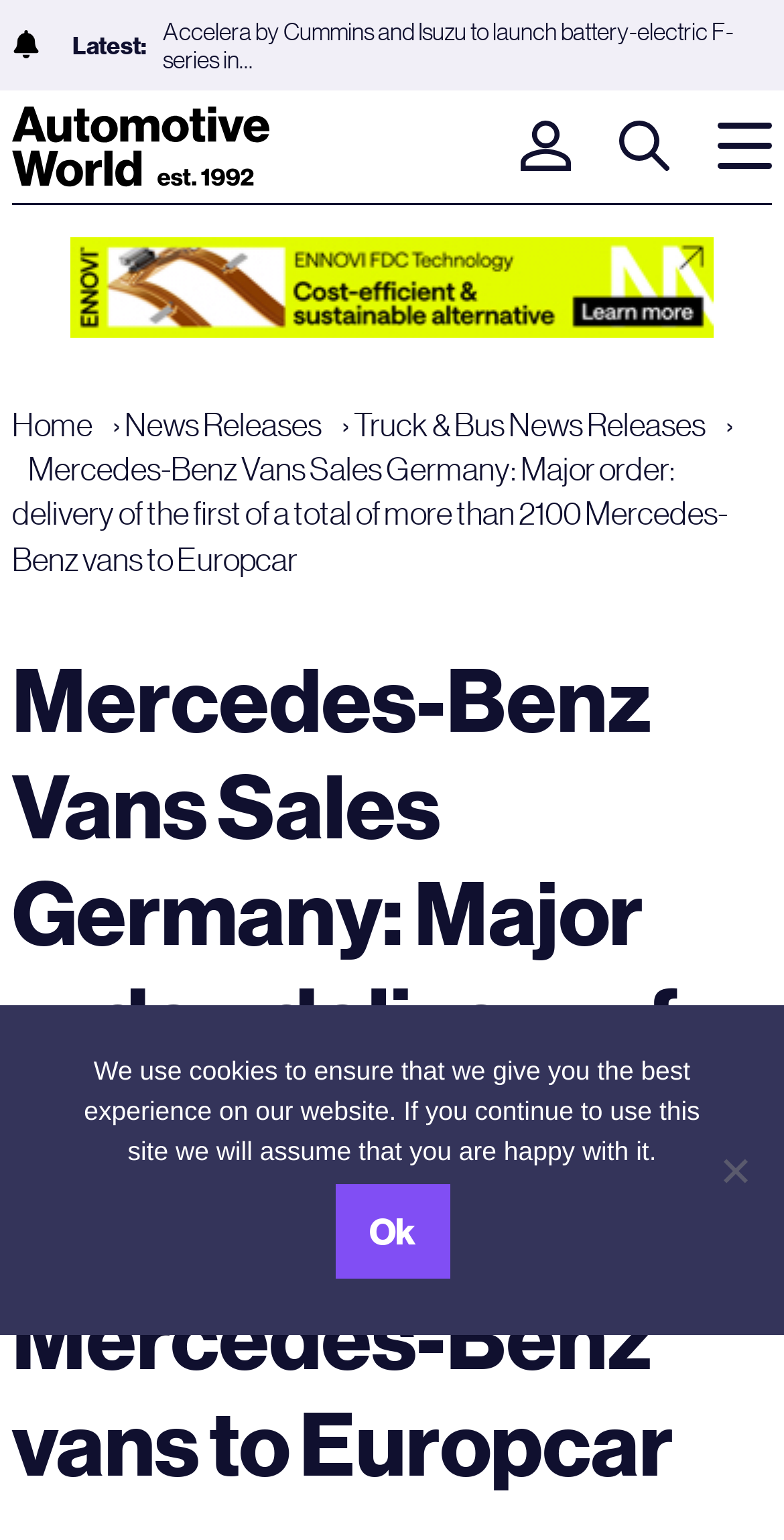Is there a search function on the website?
Give a comprehensive and detailed explanation for the question.

I determined that there is a search function on the website by looking at the search box with a bounding box of [0.015, 0.133, 0.985, 0.234] and the button 'Search' with a bounding box of [0.856, 0.133, 0.985, 0.234], which suggests that users can search for content on the website.